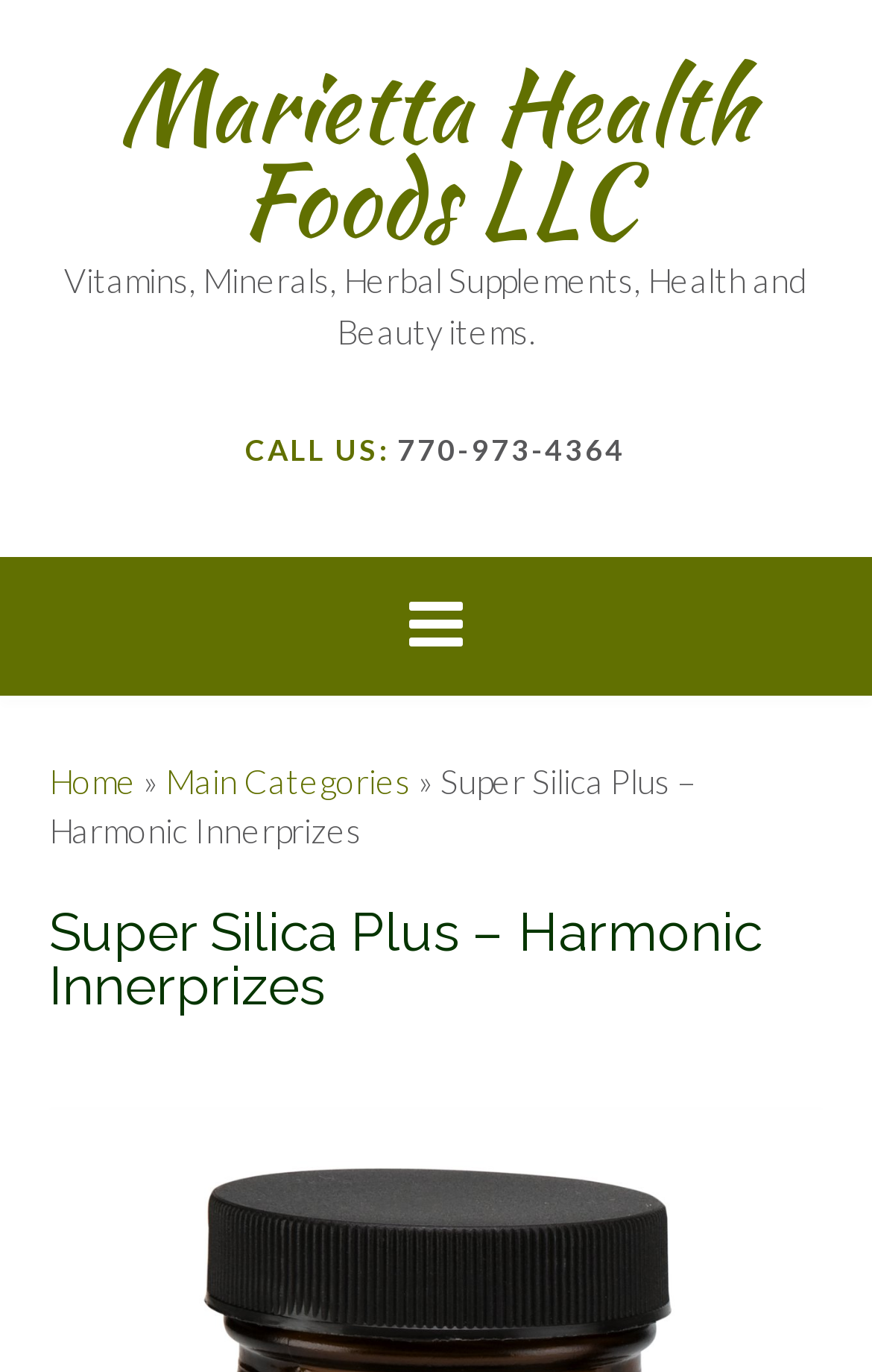What is the main category of the product 'Super Silica Plus'?
Refer to the image and respond with a one-word or short-phrase answer.

Harmonic Innerprizes